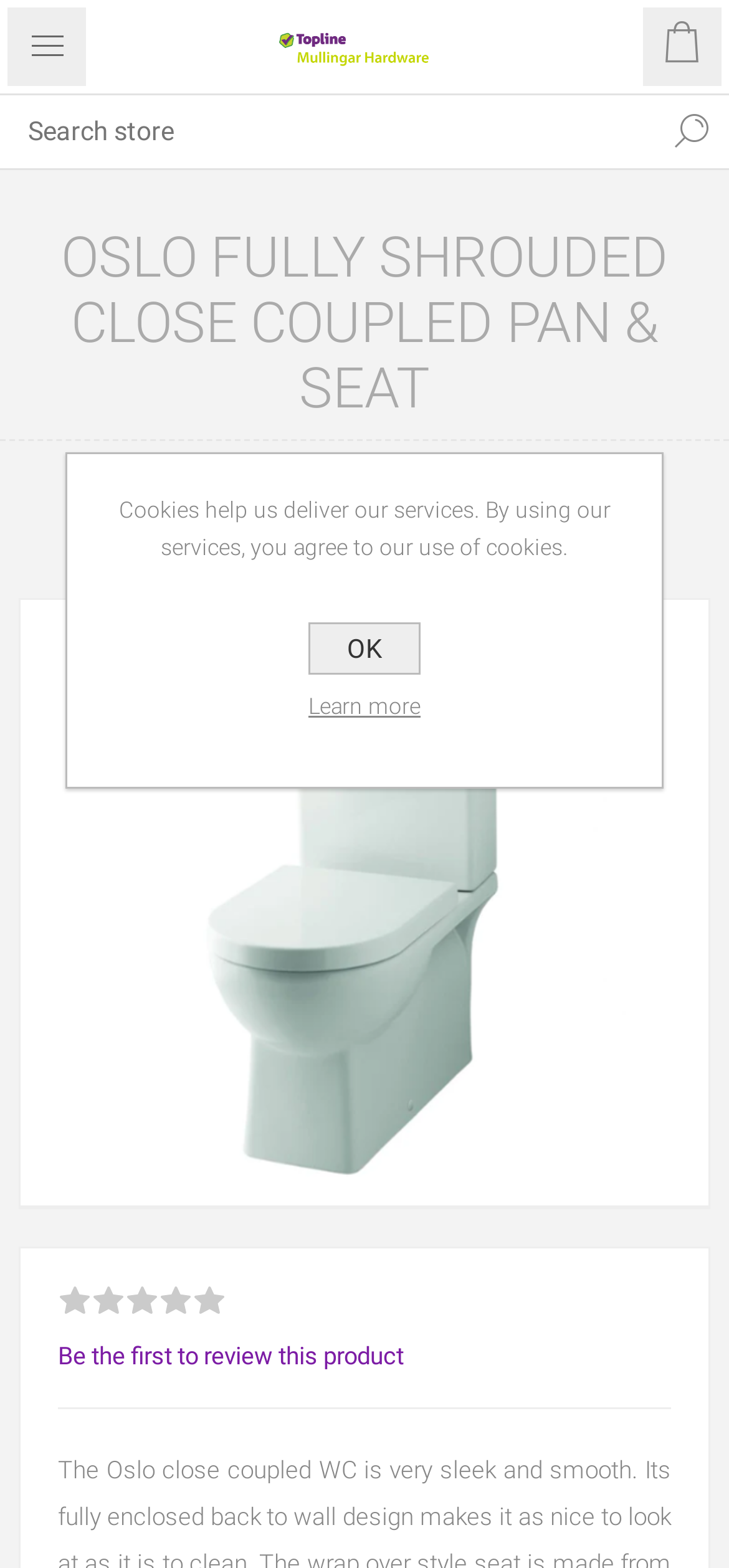Identify the bounding box coordinates of the clickable section necessary to follow the following instruction: "View product details". The coordinates should be presented as four float numbers from 0 to 1, i.e., [left, top, right, bottom].

[0.028, 0.383, 0.972, 0.769]